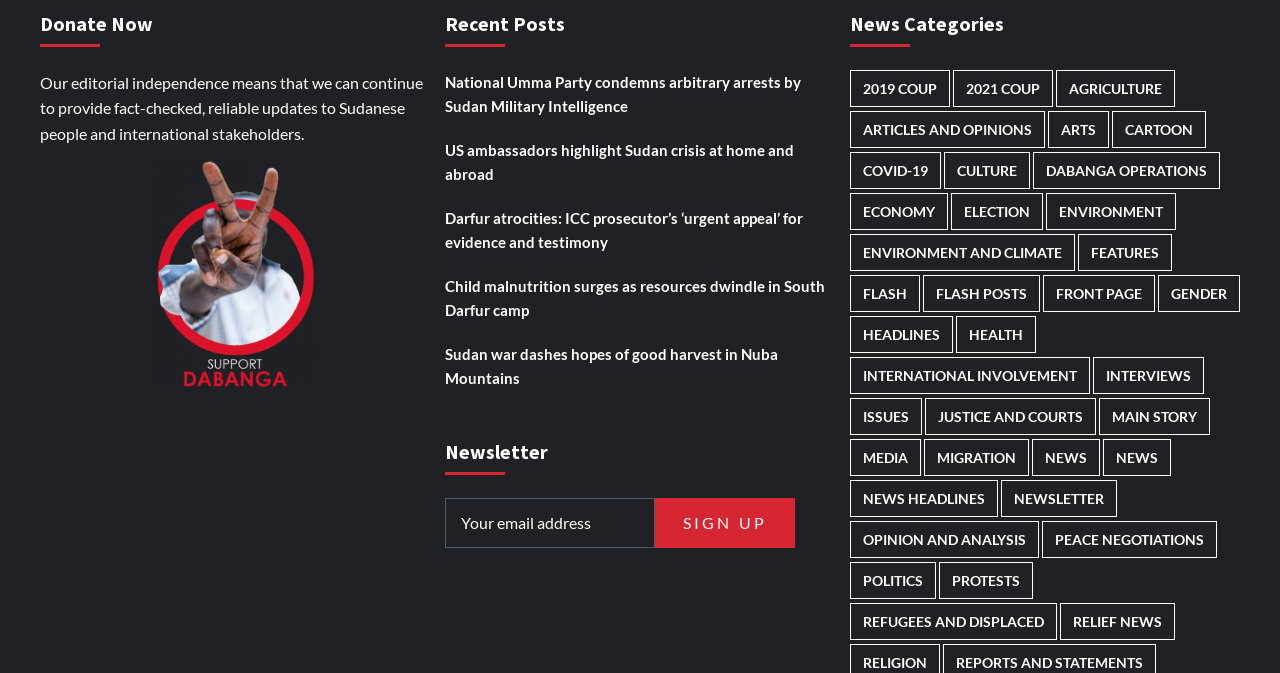Pinpoint the bounding box coordinates of the clickable area necessary to execute the following instruction: "Sign up for the newsletter". The coordinates should be given as four float numbers between 0 and 1, namely [left, top, right, bottom].

[0.512, 0.74, 0.621, 0.814]